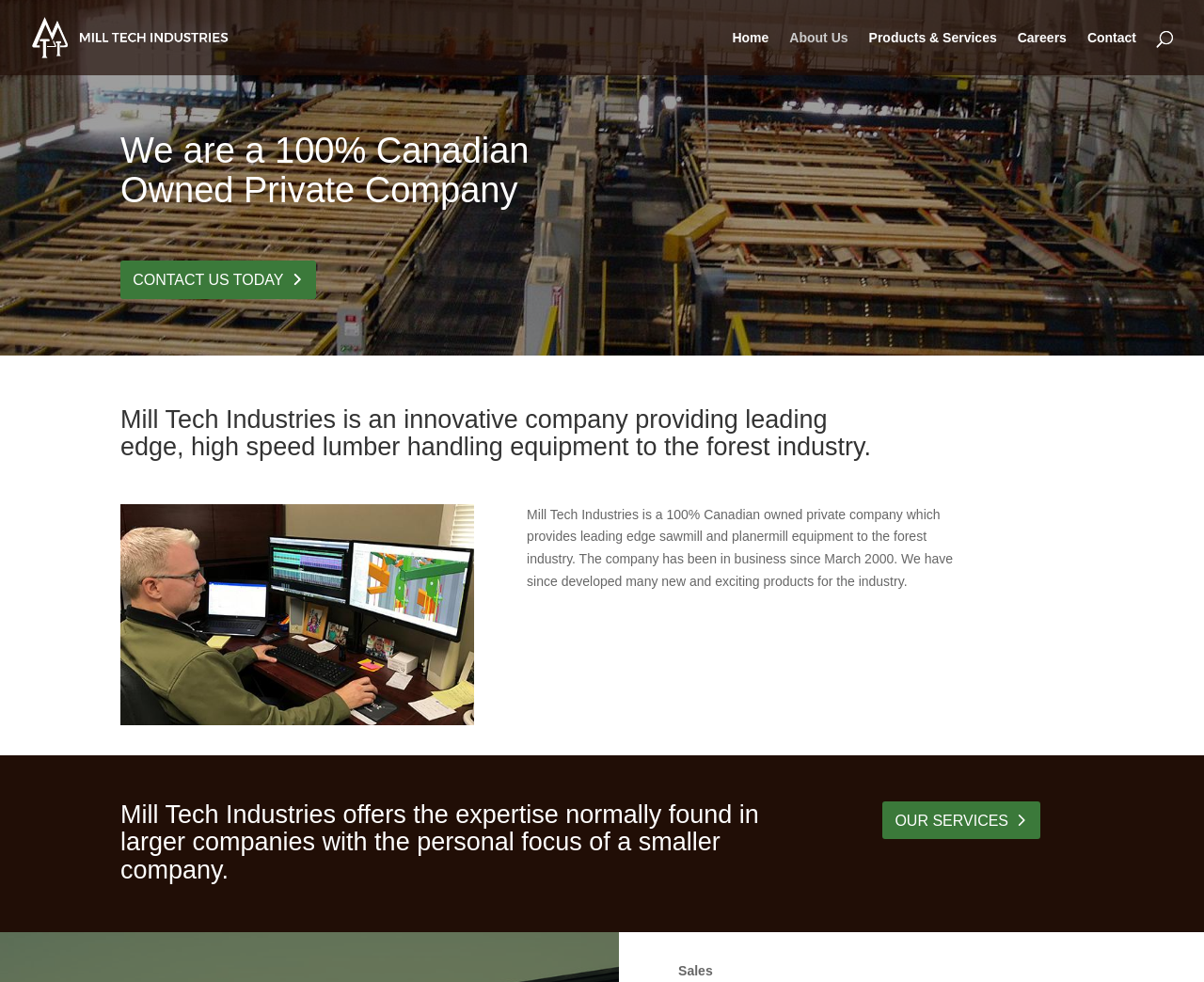Based on the visual content of the image, answer the question thoroughly: What is the main industry that Mill Tech Industries serves?

From the webpage content, it is clear that Mill Tech Industries provides equipment to the forest industry, as mentioned in the heading 'Mill Tech Industries is an innovative company providing leading edge, high speed lumber handling equipment to the forest industry.' and also in the static text 'Mill Tech Industries is a 100% Canadian owned private company which provides leading edge sawmill and planermill equipment to the forest industry.'